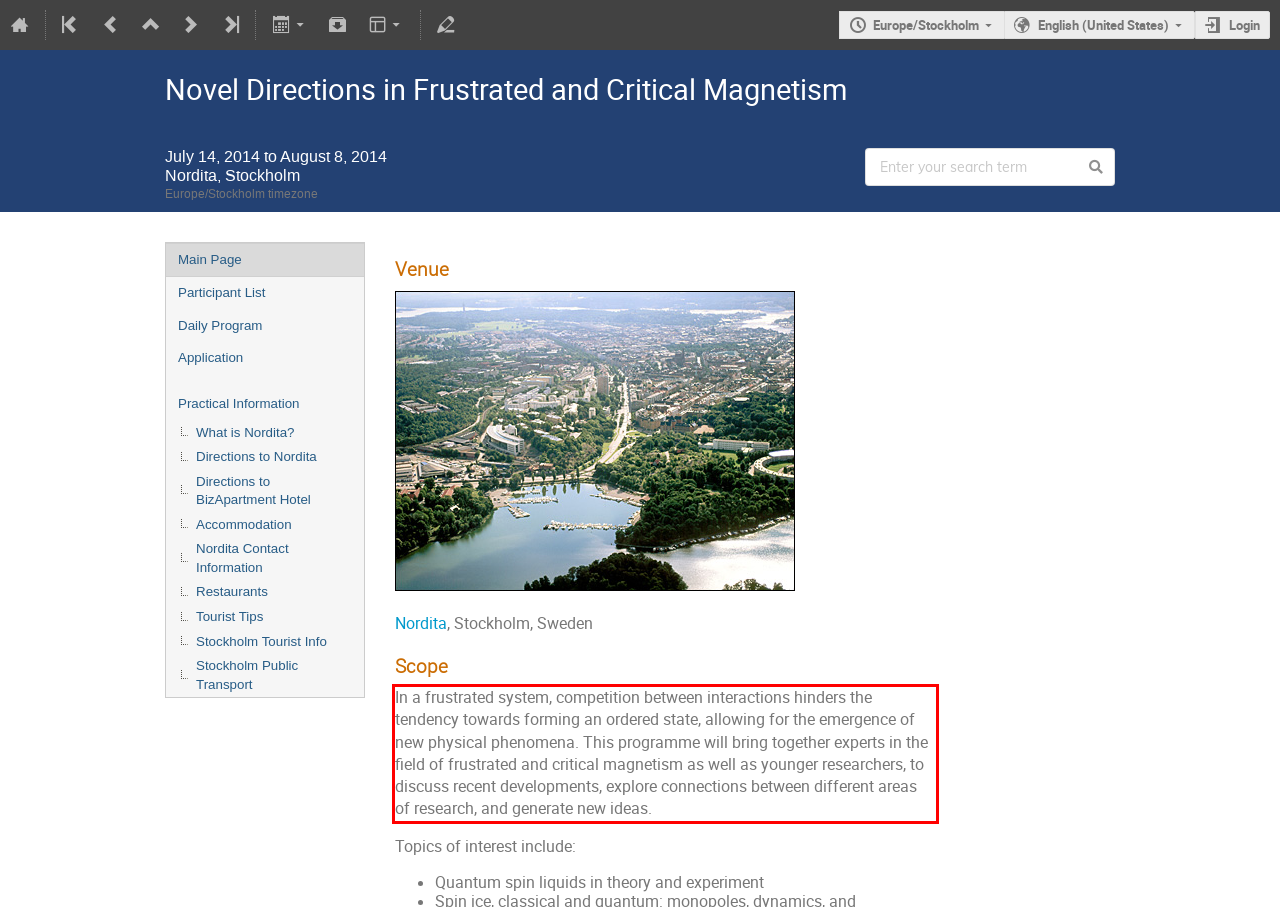Examine the screenshot of the webpage, locate the red bounding box, and generate the text contained within it.

In a frustrated system, competition between interactions hinders the tendency towards forming an ordered state, allowing for the emergence of new physical phenomena. This programme will bring together experts in the field of frustrated and critical magnetism as well as younger researchers, to discuss recent developments, explore connections between different areas of research, and generate new ideas.